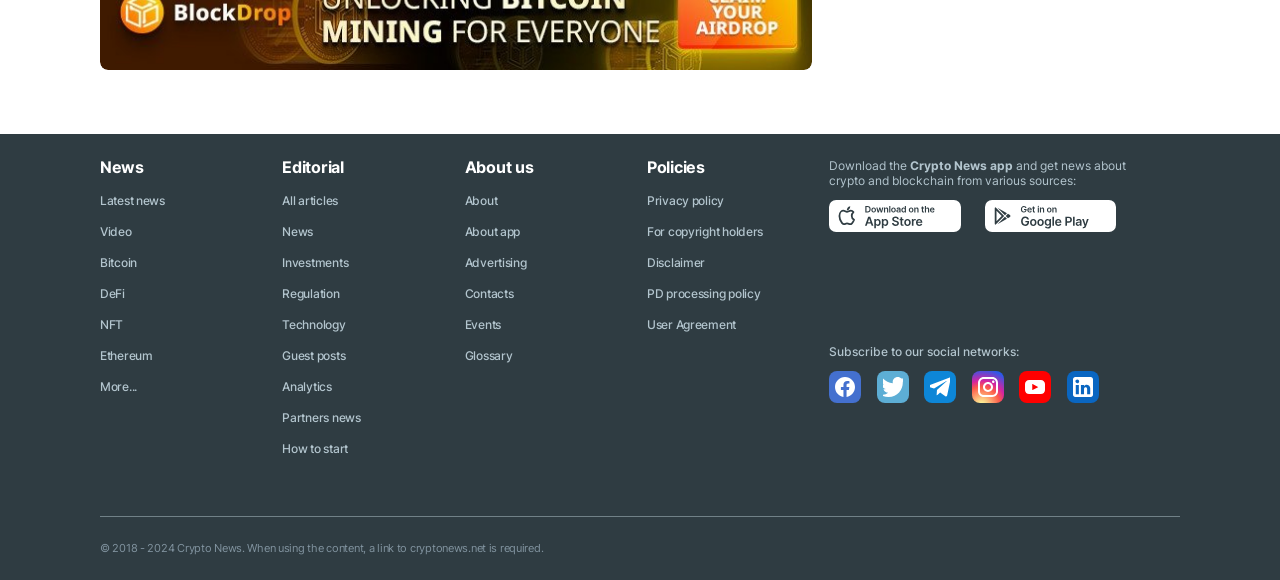What is the copyright year range of the website?
Look at the screenshot and respond with a single word or phrase.

2018-2024